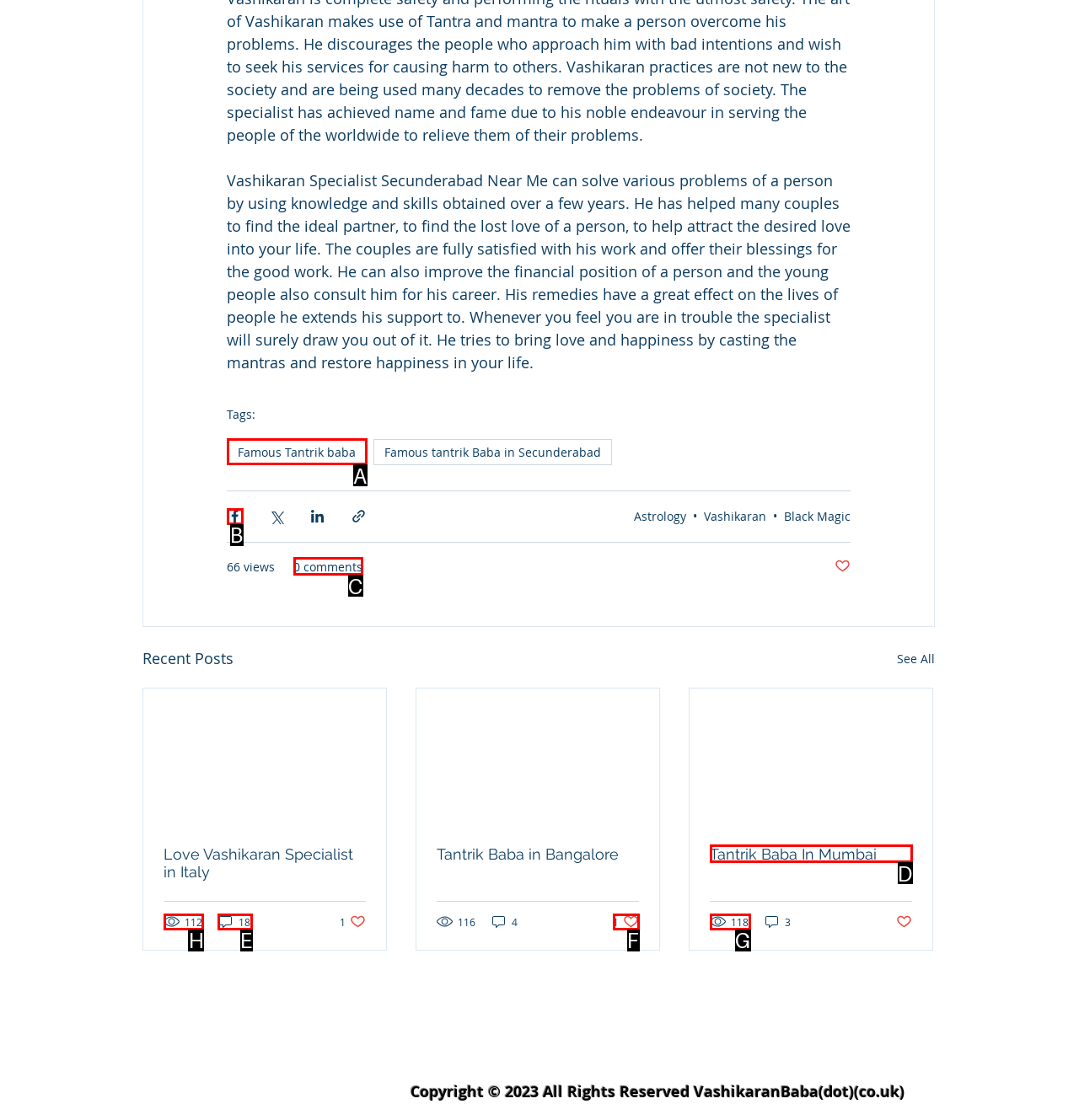Tell me which option I should click to complete the following task: Check the number of views of the recent post
Answer with the option's letter from the given choices directly.

H